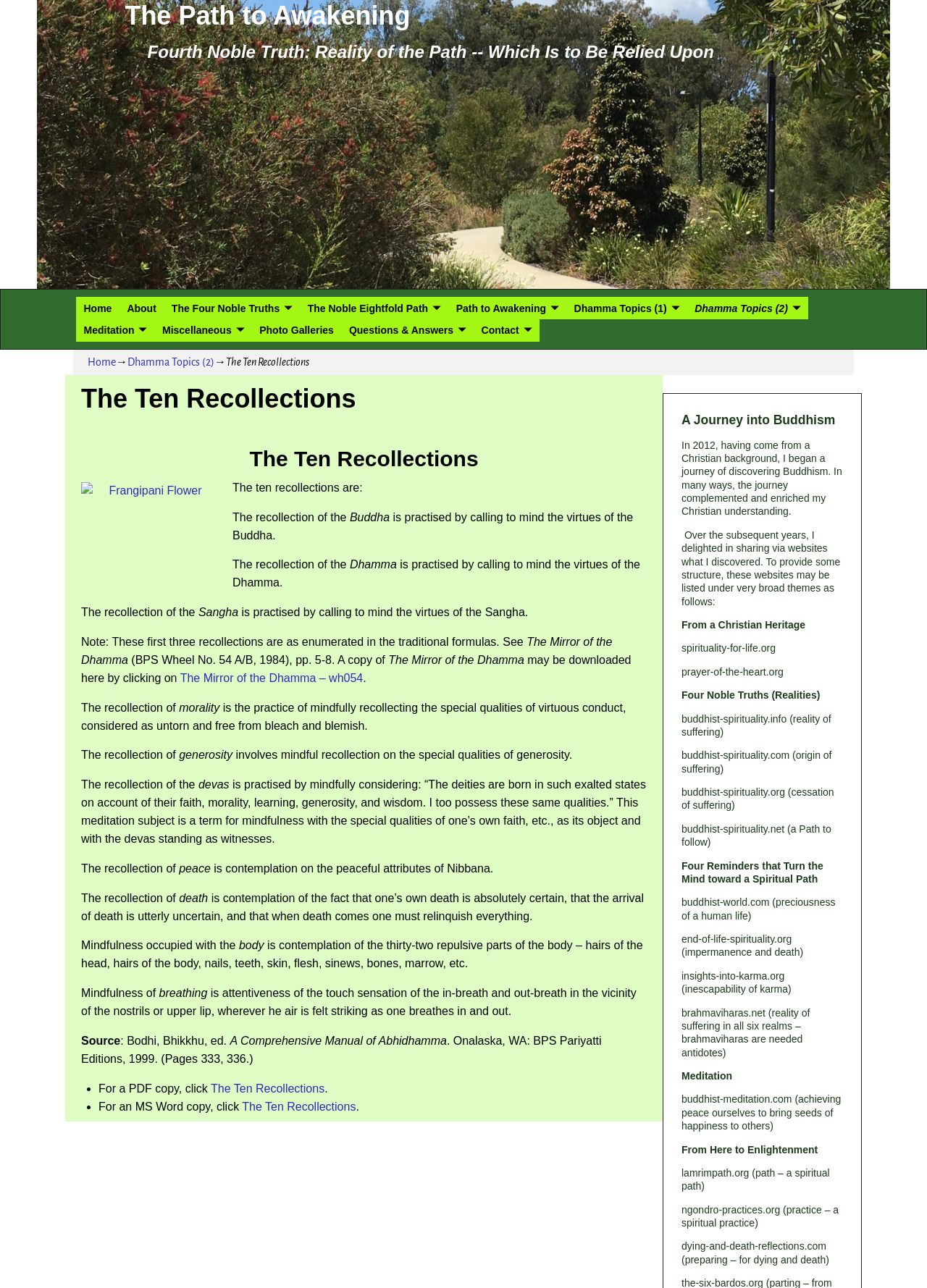Use a single word or phrase to answer the question:
What is the name of the path mentioned in the heading?

The Path to Awakening